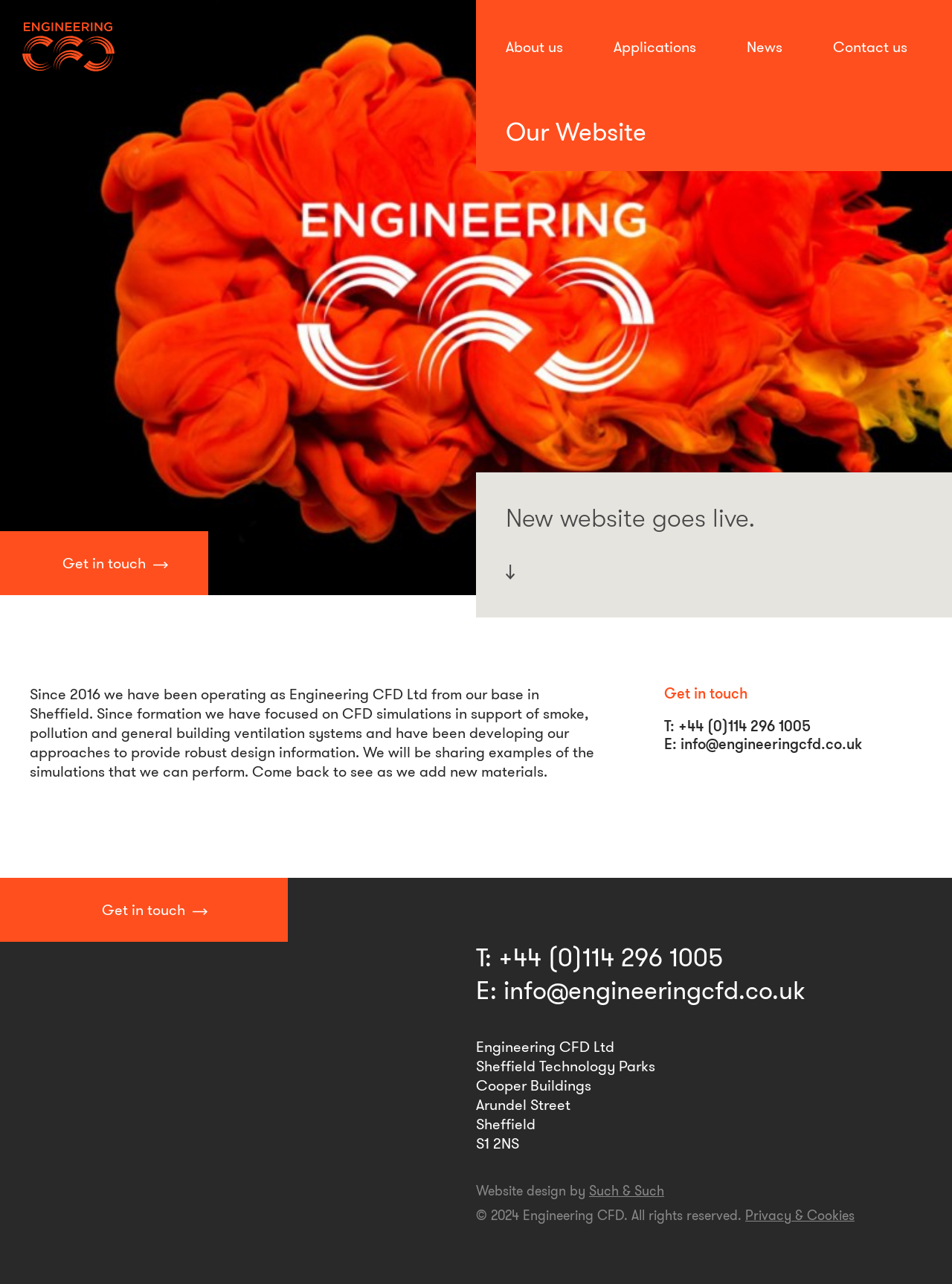Answer the question below using just one word or a short phrase: 
What is the company name?

Engineering CFD Ltd